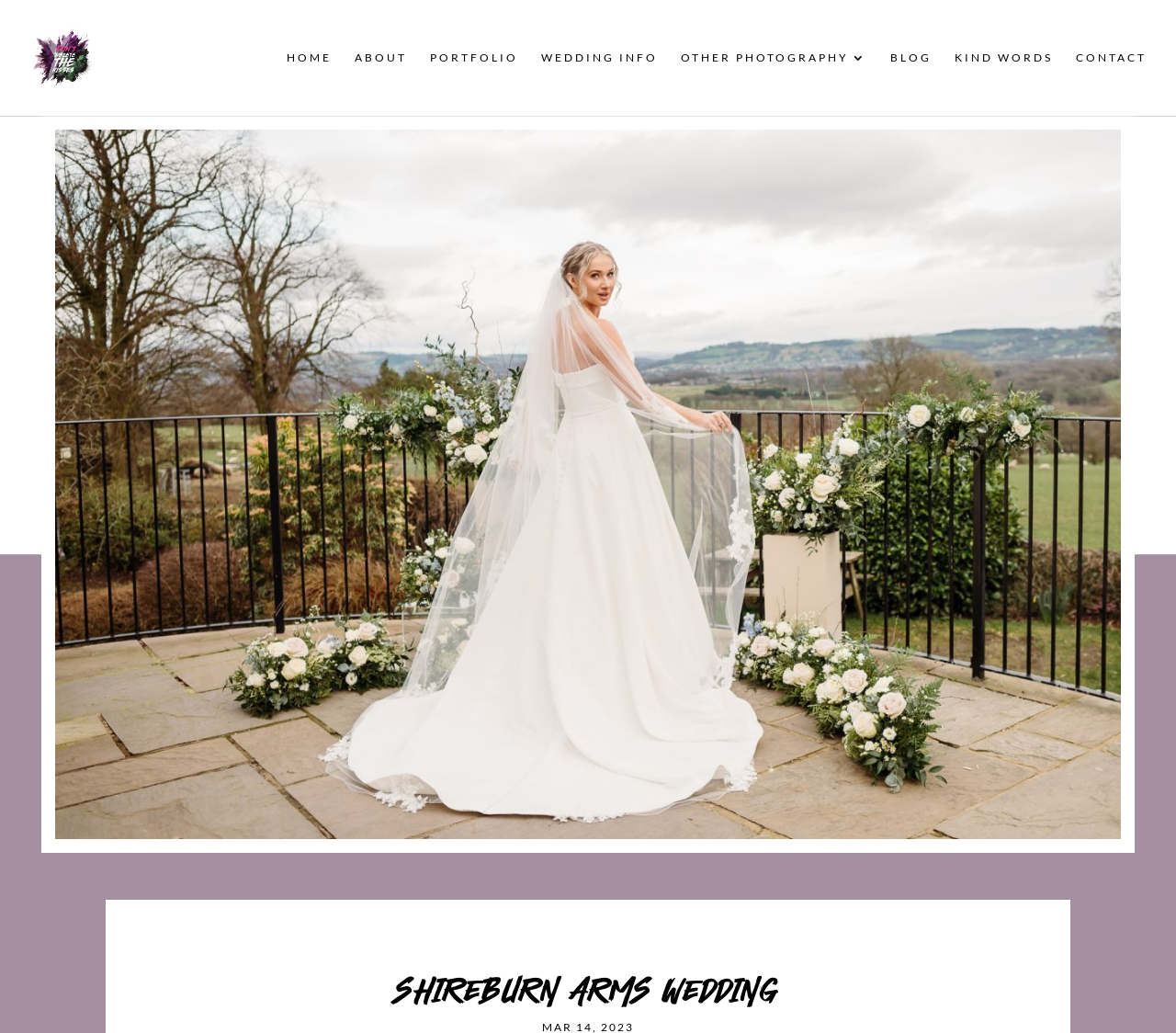Please identify and generate the text content of the webpage's main heading.

SHIREBURN ARMS WEDDING